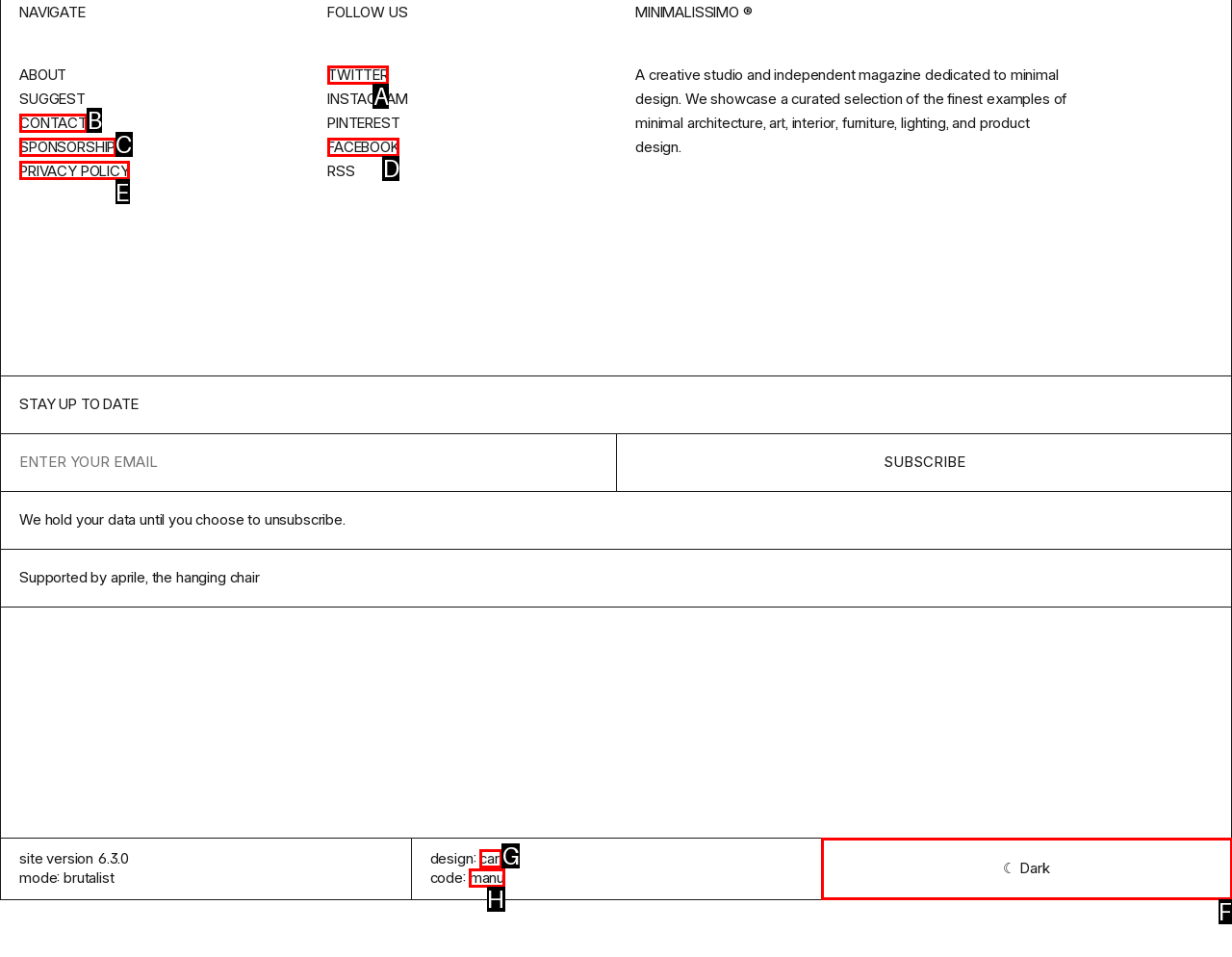Among the marked elements in the screenshot, which letter corresponds to the UI element needed for the task: Check PRIVACY POLICY?

E